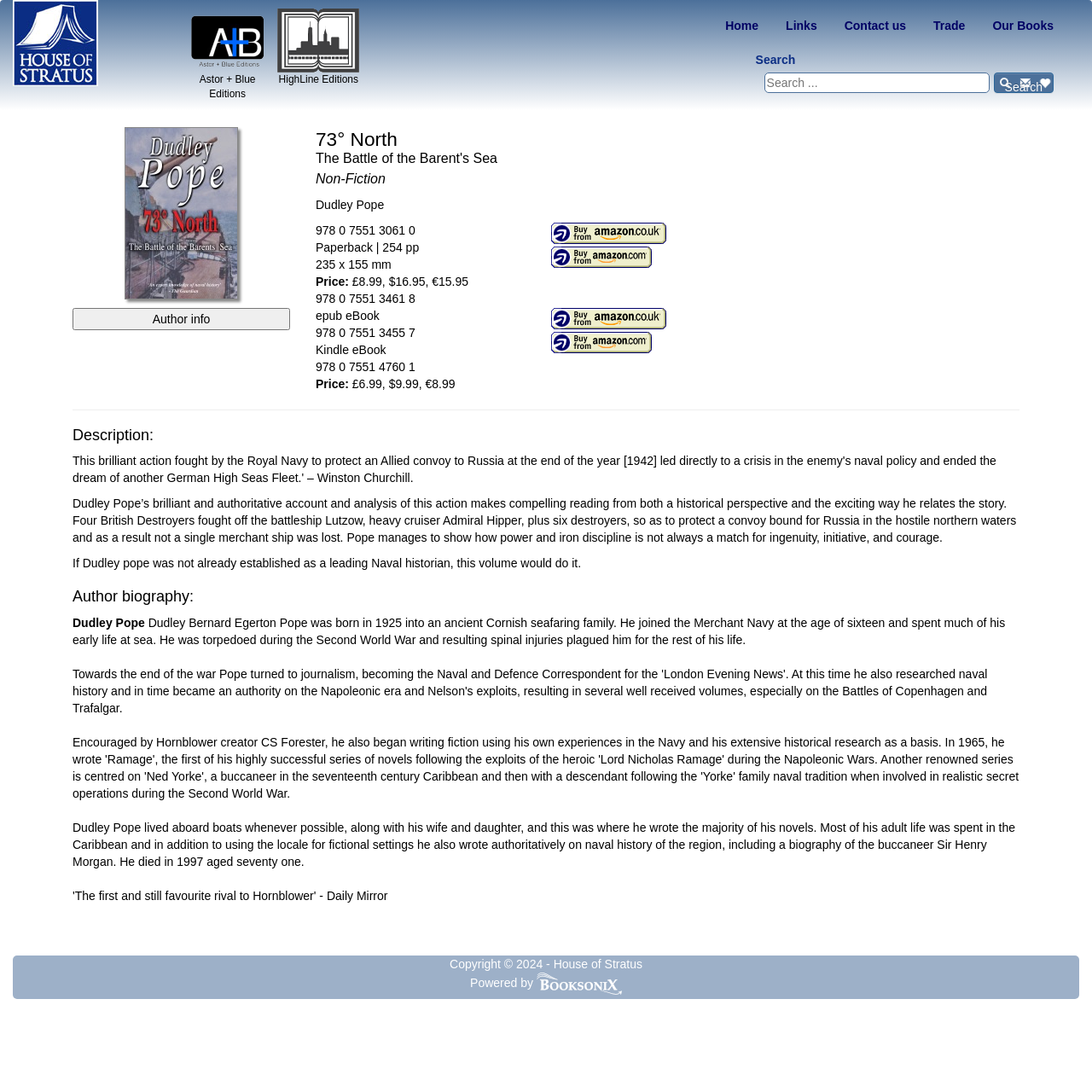Please find the bounding box for the UI element described by: "Search".

[0.91, 0.066, 0.965, 0.085]